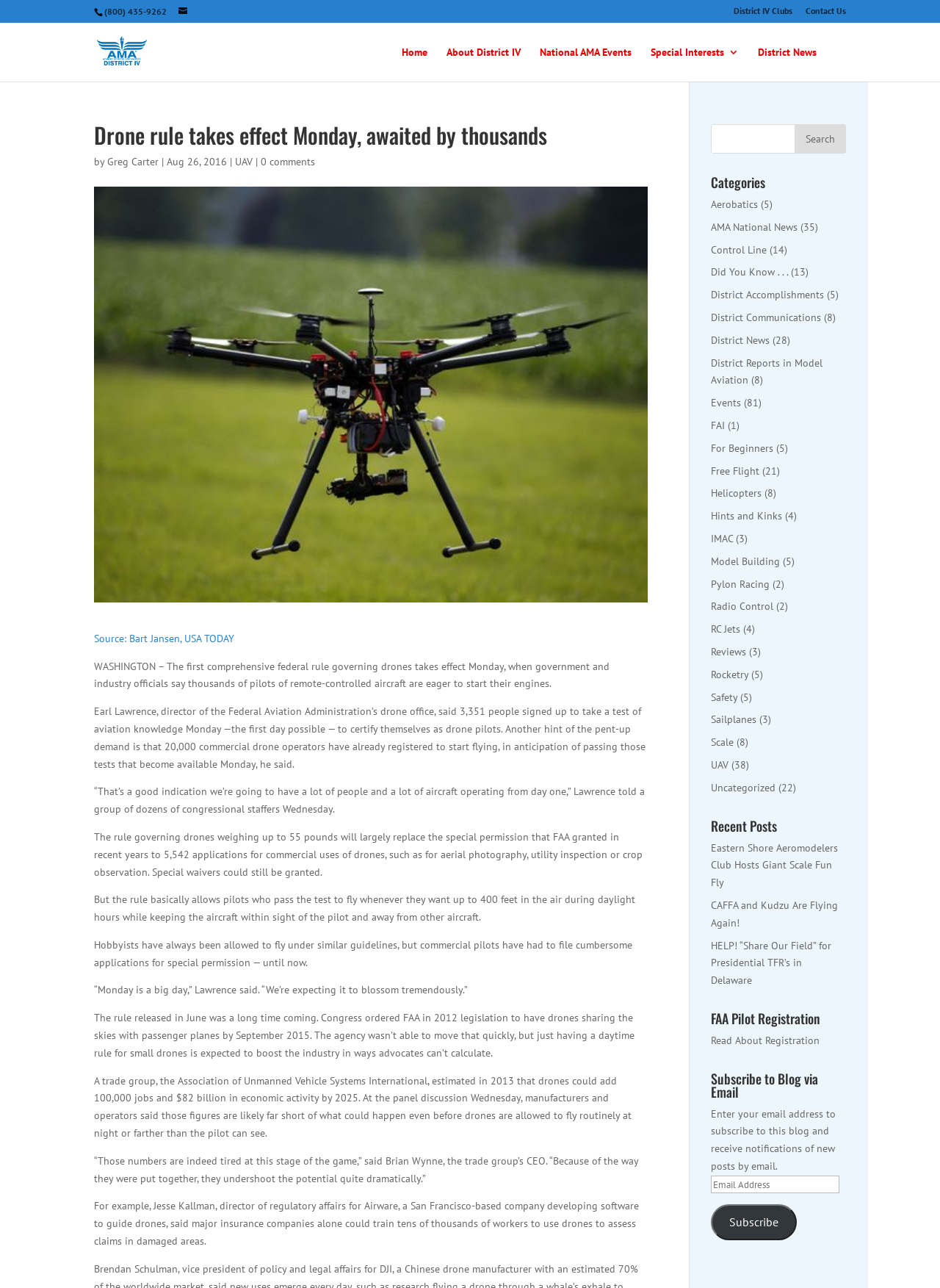Indicate the bounding box coordinates of the element that must be clicked to execute the instruction: "Contact Us". The coordinates should be given as four float numbers between 0 and 1, i.e., [left, top, right, bottom].

[0.857, 0.005, 0.9, 0.017]